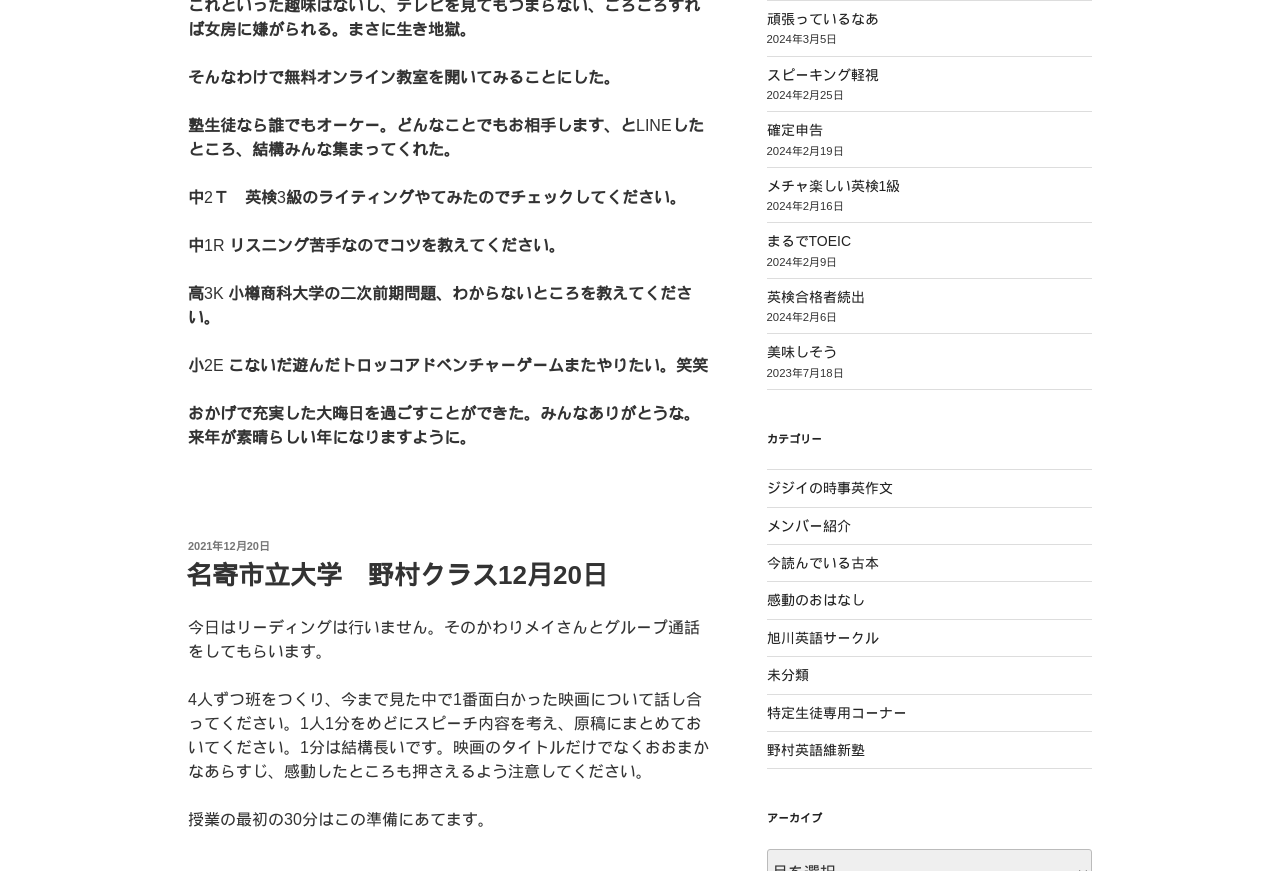Please determine the bounding box of the UI element that matches this description: 野村英語維新塾. The coordinates should be given as (top-left x, top-left y, bottom-right x, bottom-right y), with all values between 0 and 1.

[0.599, 0.852, 0.675, 0.87]